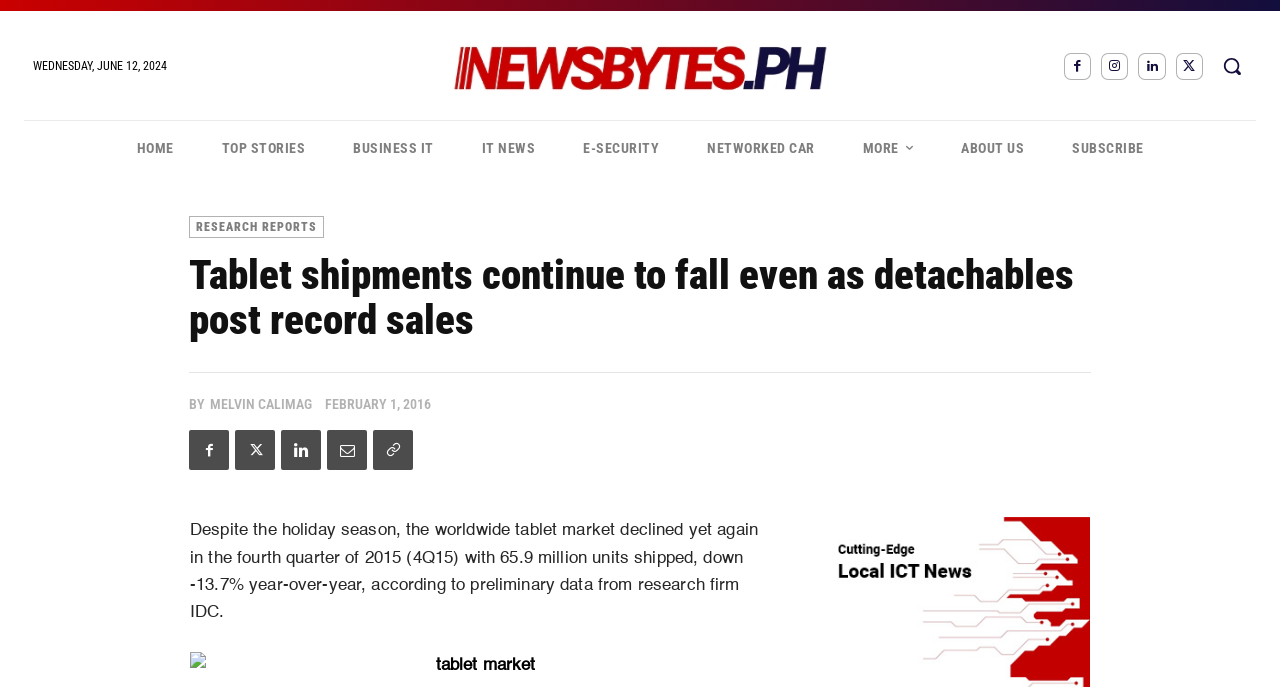Please identify the bounding box coordinates of the element I need to click to follow this instruction: "Read the article by MELVIN CALIMAG".

[0.164, 0.573, 0.244, 0.602]